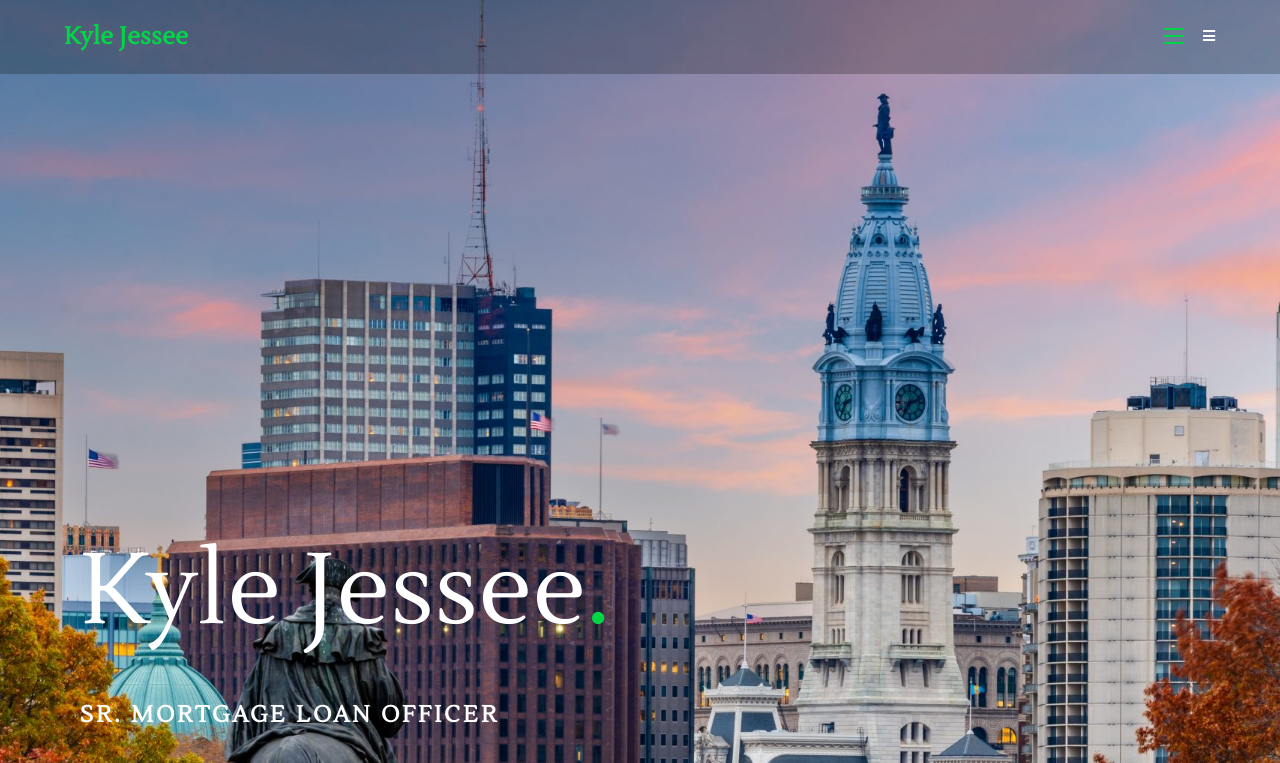Create a detailed narrative of the webpage’s visual and textual elements.

The webpage is about Kyle Jessee, a trusted mortgage loan officer, and appears to be a personal or professional website. At the top-left corner, there is a layout table with a link to "Kyle Jessee" and a heading that reads "Kyle Jessee Your Trusted Partner in the Mortgage Process" with a house and family emojis. 

On the top-right corner, there are two links: "Mobile Menu" and an empty link. Below the top section, there is a prominent heading that reads "SR. MORTGAGE LOAN OFFICER" at the bottom-center of the page. 

Additionally, there is a section with two static text elements, one reading "Kyle Jessee" and the other a period, positioned at the bottom-left of the page.